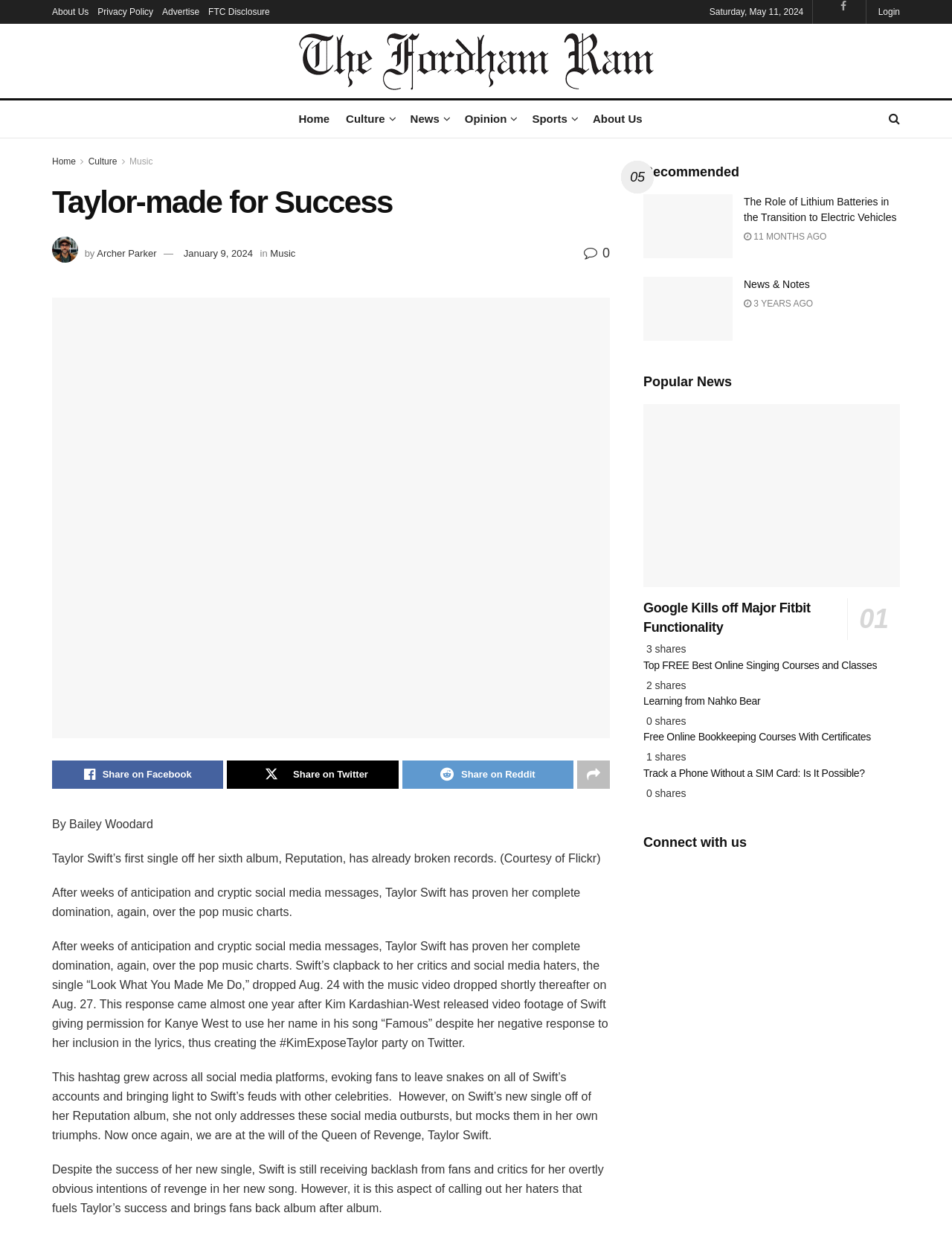Please identify the bounding box coordinates of the clickable area that will fulfill the following instruction: "View the 'Recommended' section". The coordinates should be in the format of four float numbers between 0 and 1, i.e., [left, top, right, bottom].

[0.676, 0.13, 0.777, 0.148]